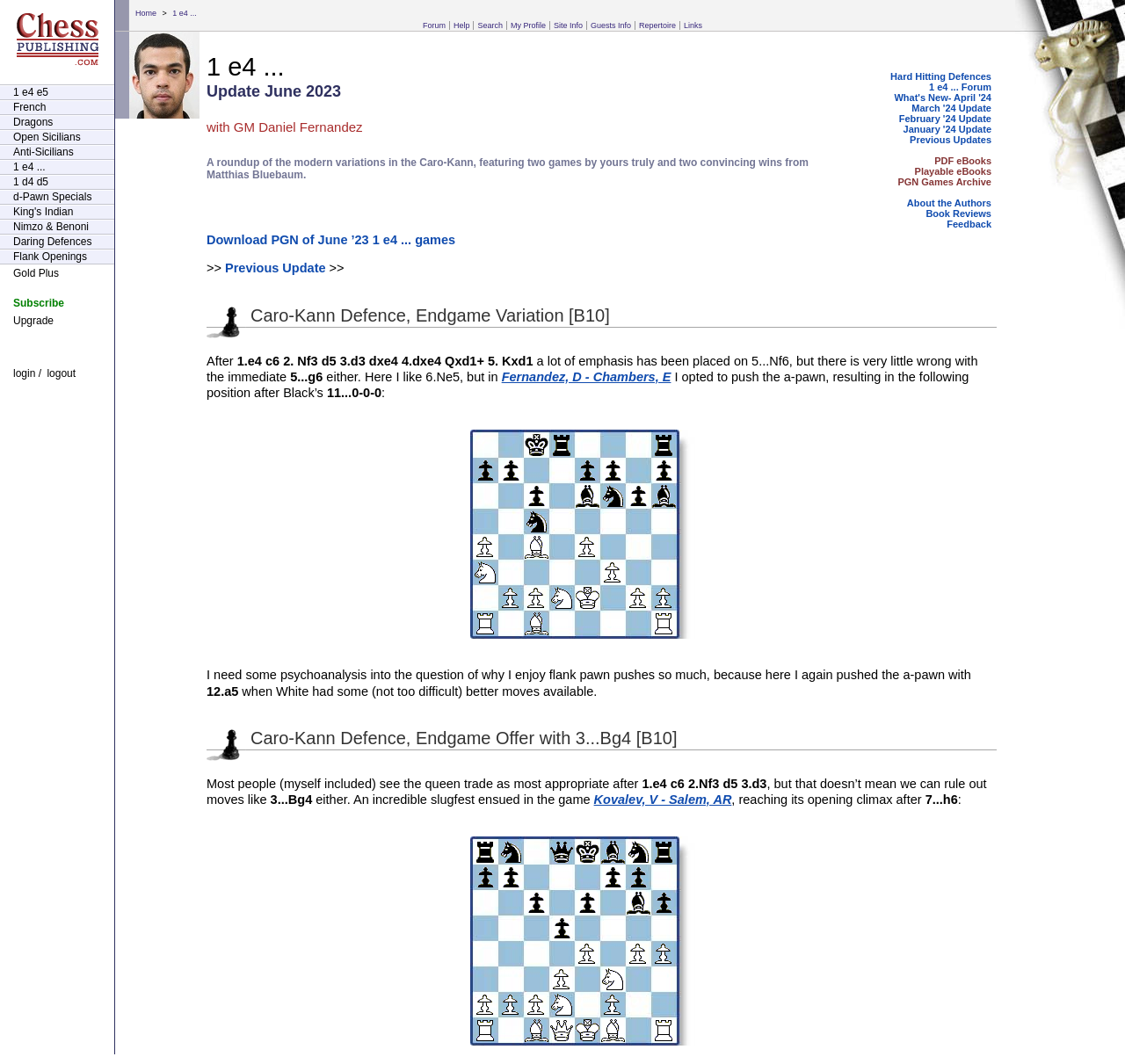Given the element description, predict the bounding box coordinates in the format (top-left x, top-left y, bottom-right x, bottom-right y). Make sure all values are between 0 and 1. Here is the element description: Open Sicilians

[0.0, 0.122, 0.102, 0.136]